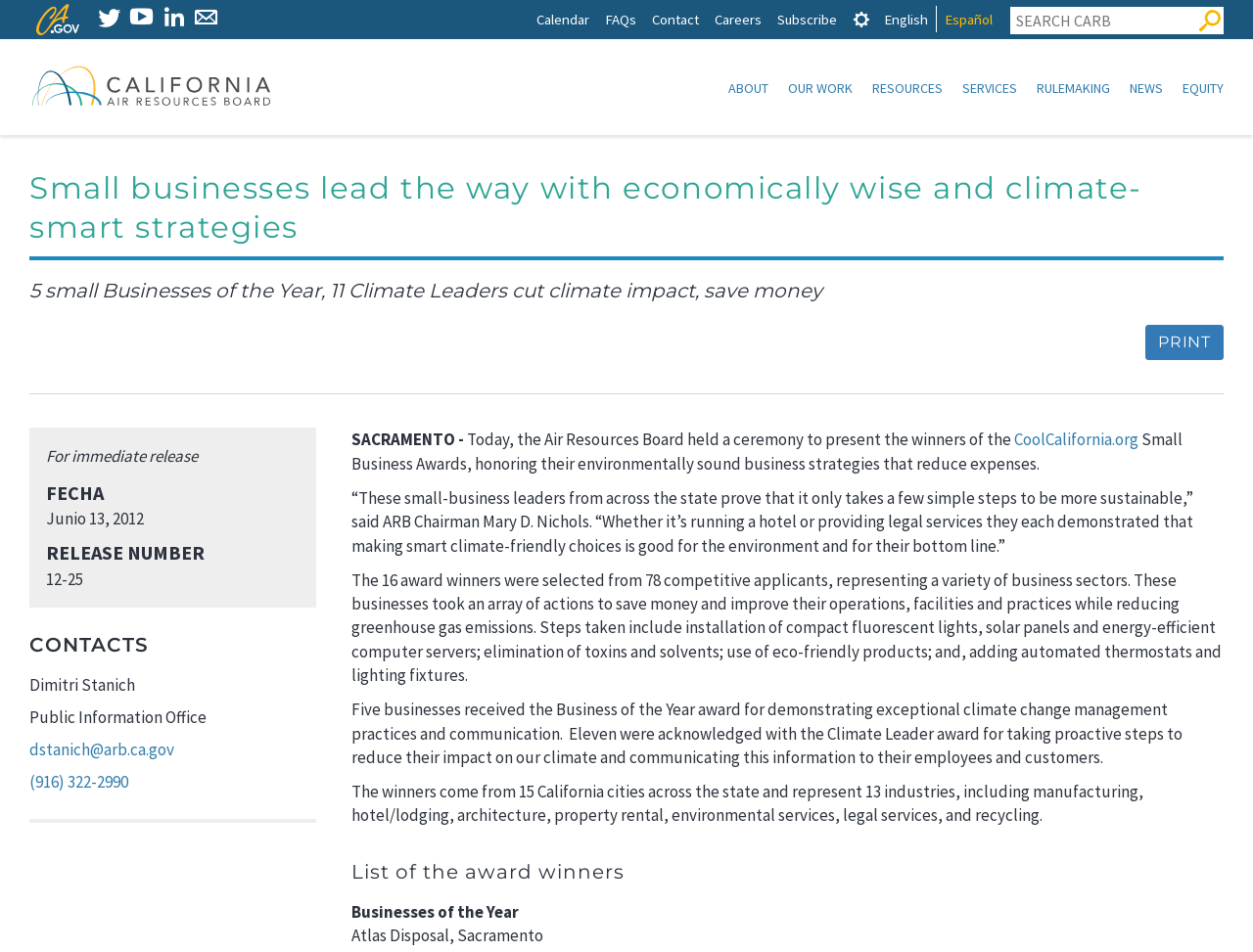Locate the UI element described by Our Work and provide its bounding box coordinates. Use the format (top-left x, top-left y, bottom-right x, bottom-right y) with all values as floating point numbers between 0 and 1.

[0.621, 0.072, 0.688, 0.108]